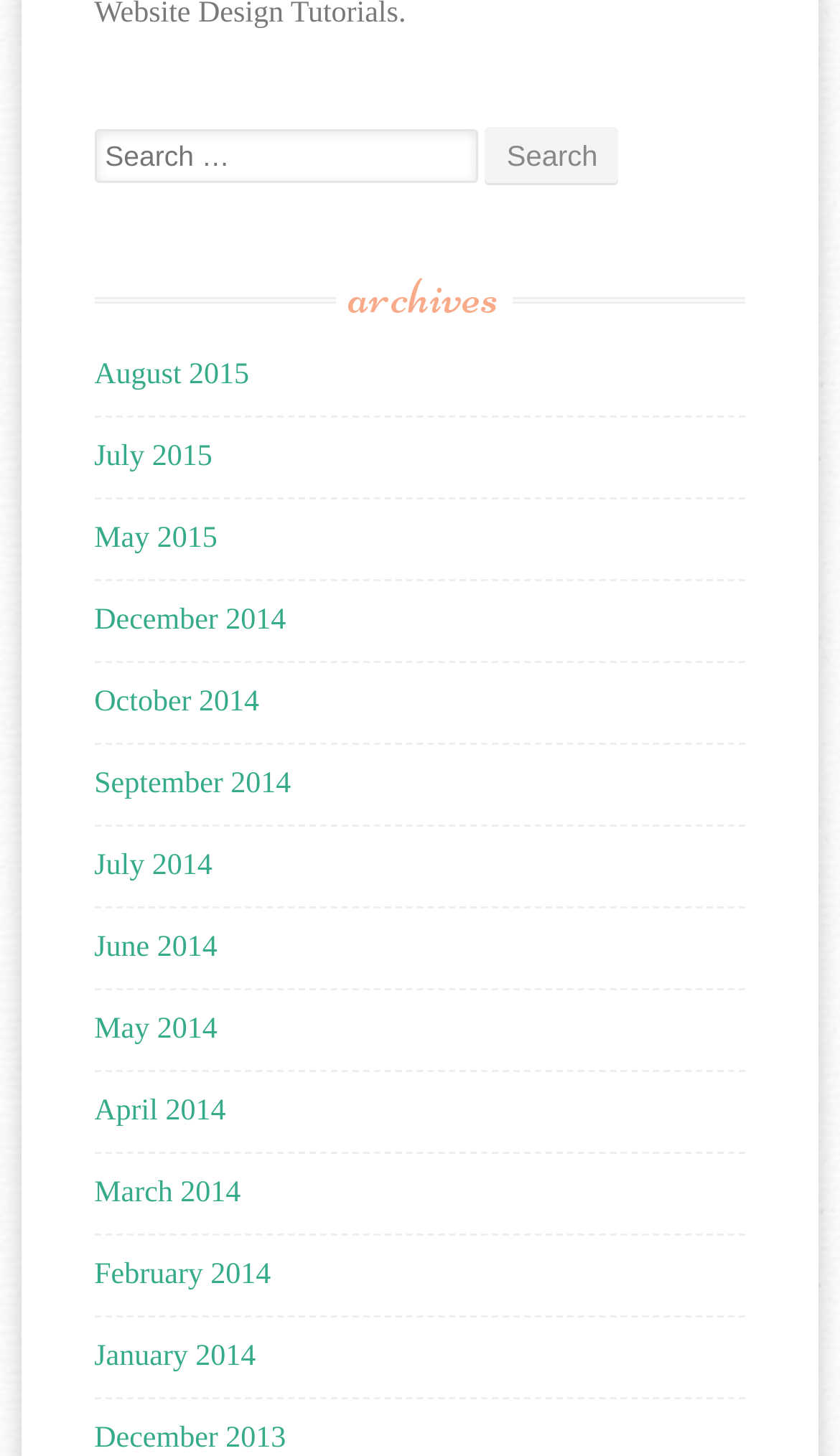What is the position of the 'Search' button?
Analyze the image and provide a thorough answer to the question.

According to the bounding box coordinates, the 'Search' button is located at [0.578, 0.087, 0.737, 0.127], which is to the right of the search box with coordinates [0.112, 0.088, 0.569, 0.125].